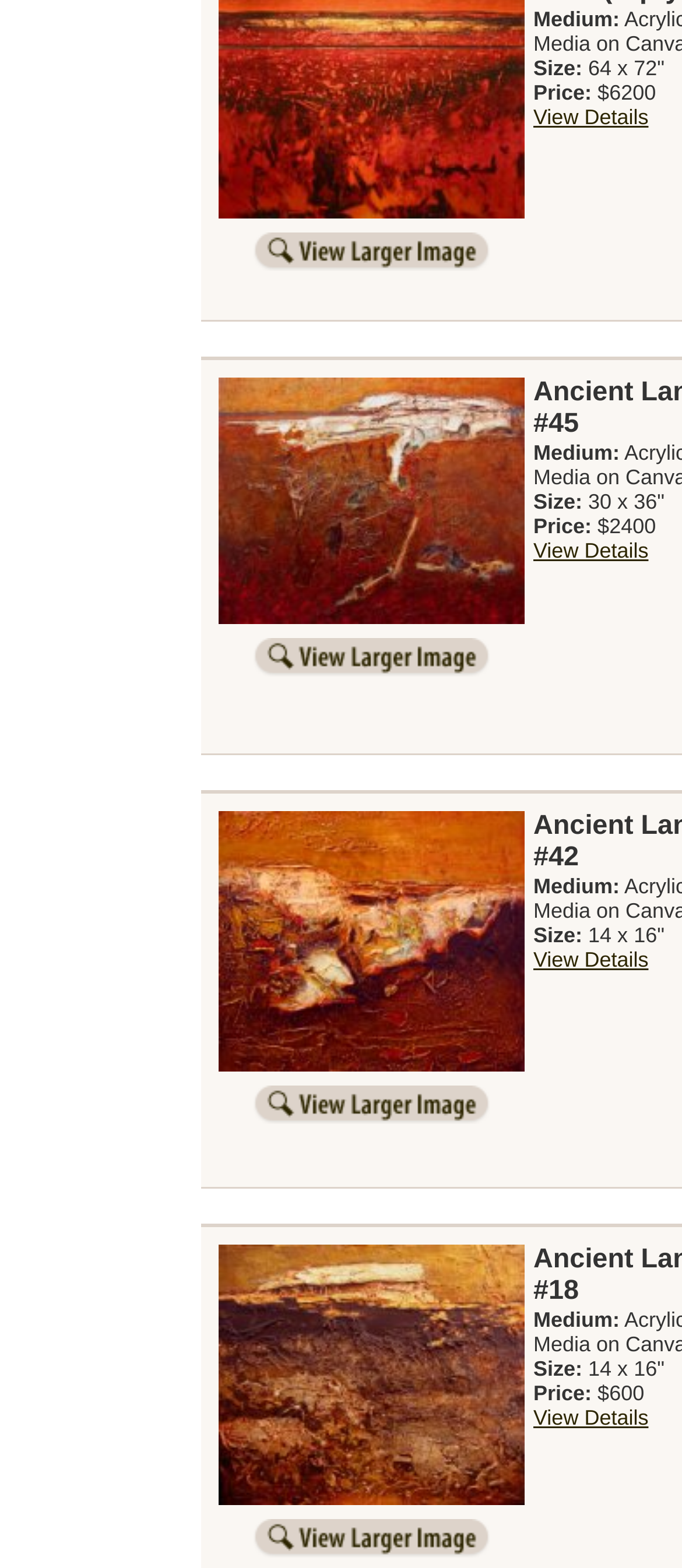How many 'View Details' links are there on this webpage? Based on the image, give a response in one word or a short phrase.

4